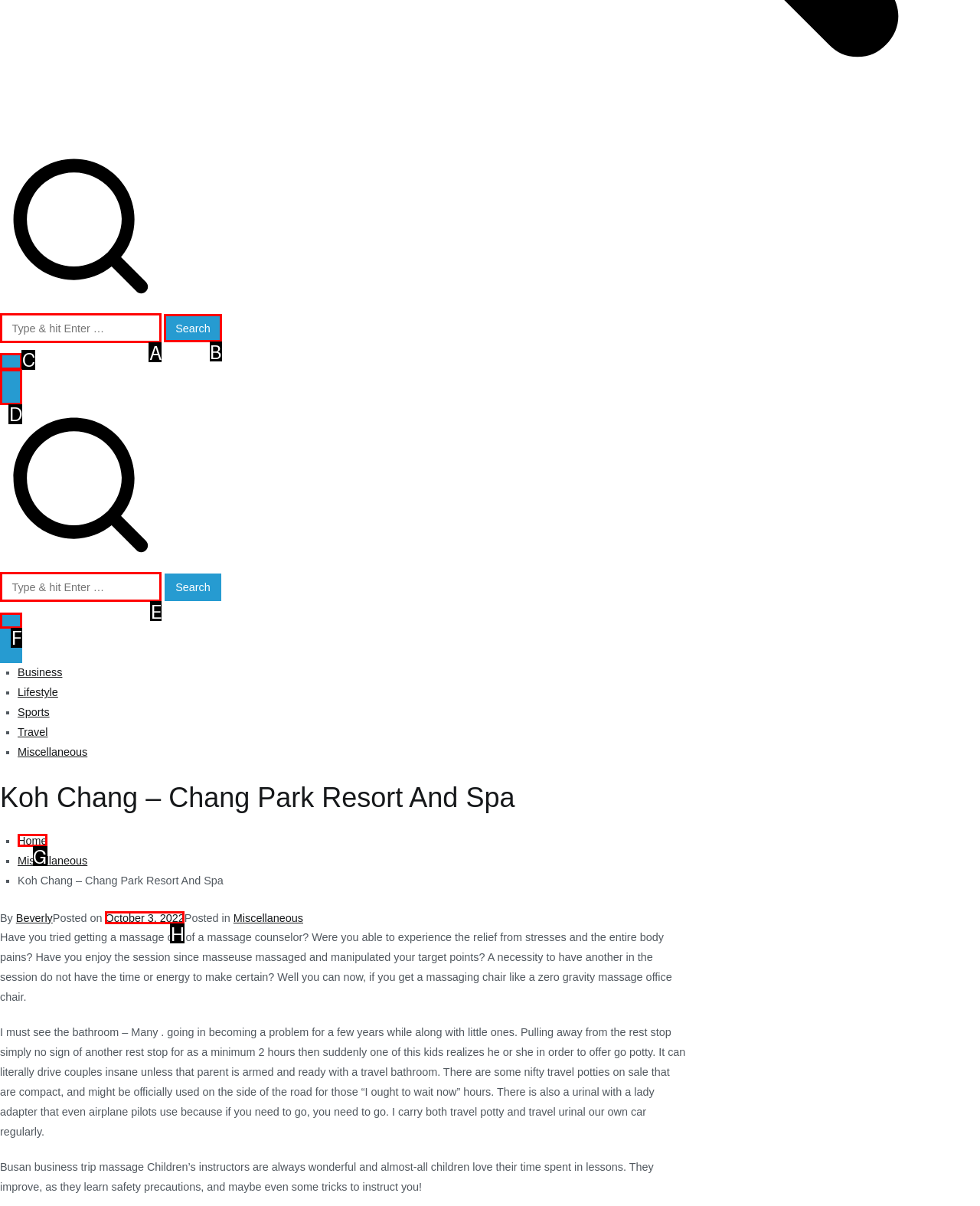Select the option that matches this description: parent_node: Search for: value="Search"
Answer by giving the letter of the chosen option.

B